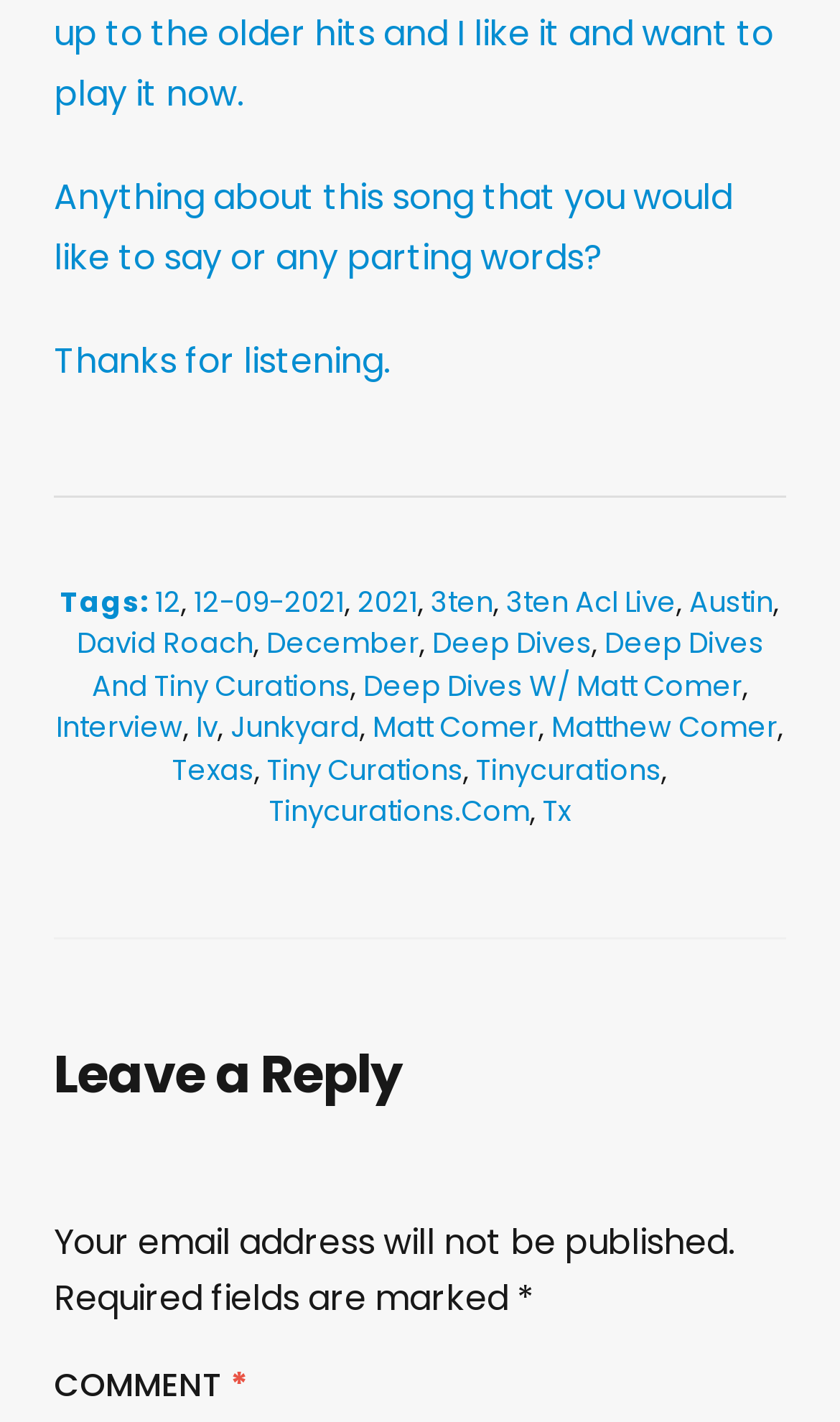What is the location of the song?
Look at the image and provide a short answer using one word or a phrase.

Austin, Texas